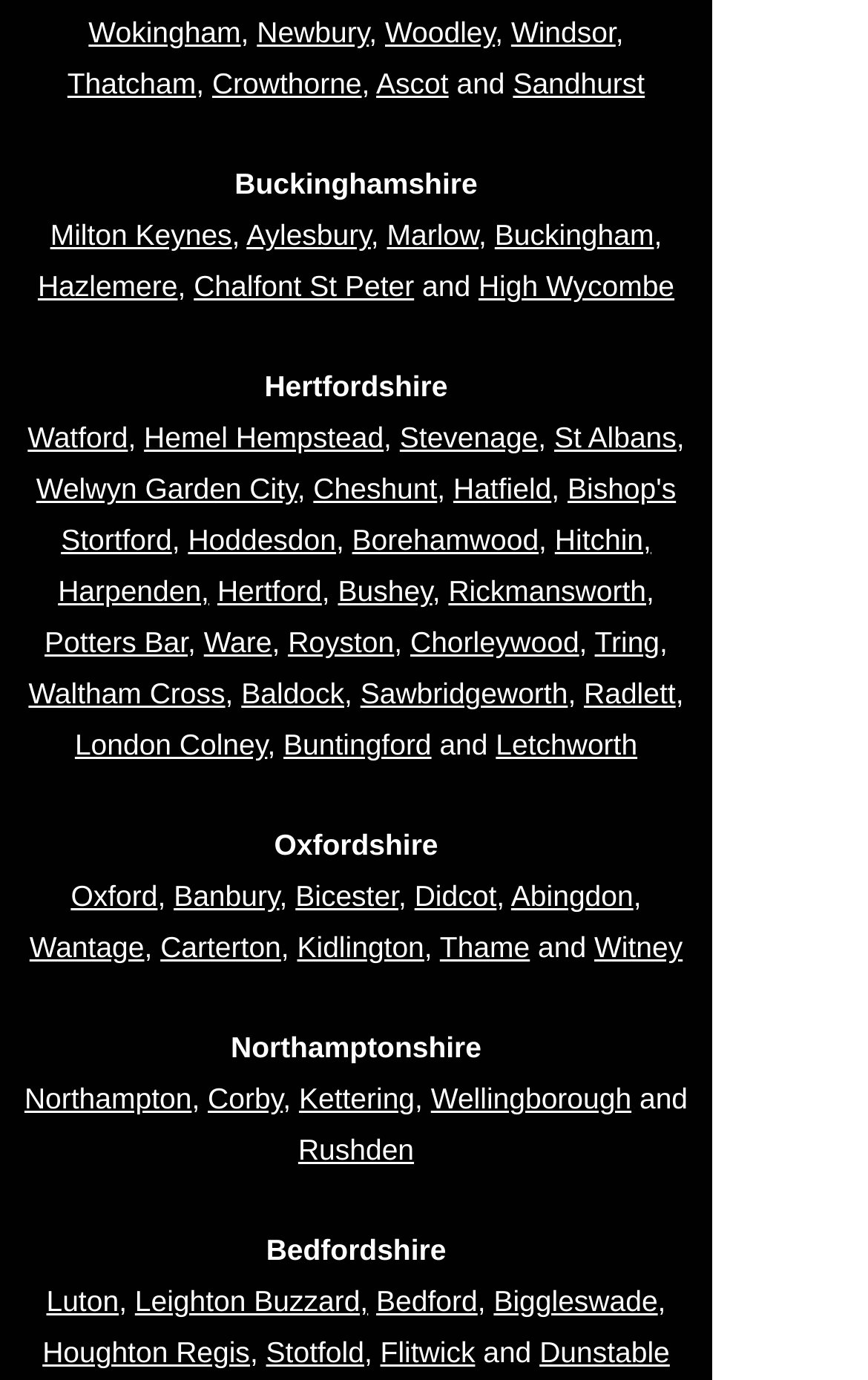Respond to the following question using a concise word or phrase: 
How many counties are listed?

3